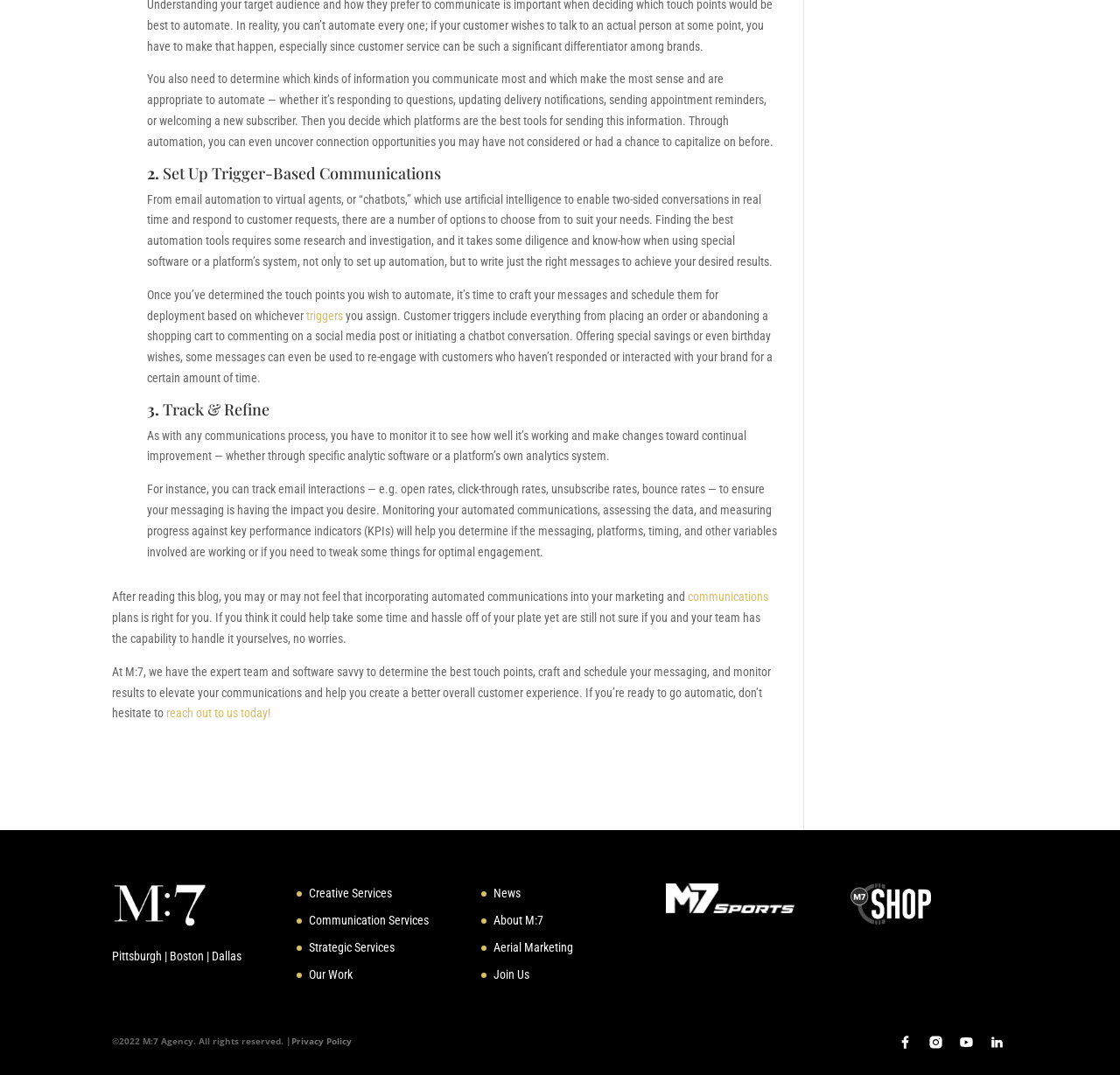Find the bounding box coordinates of the area to click in order to follow the instruction: "Click on the '4.3.1 Introduction to Classes' heading".

None